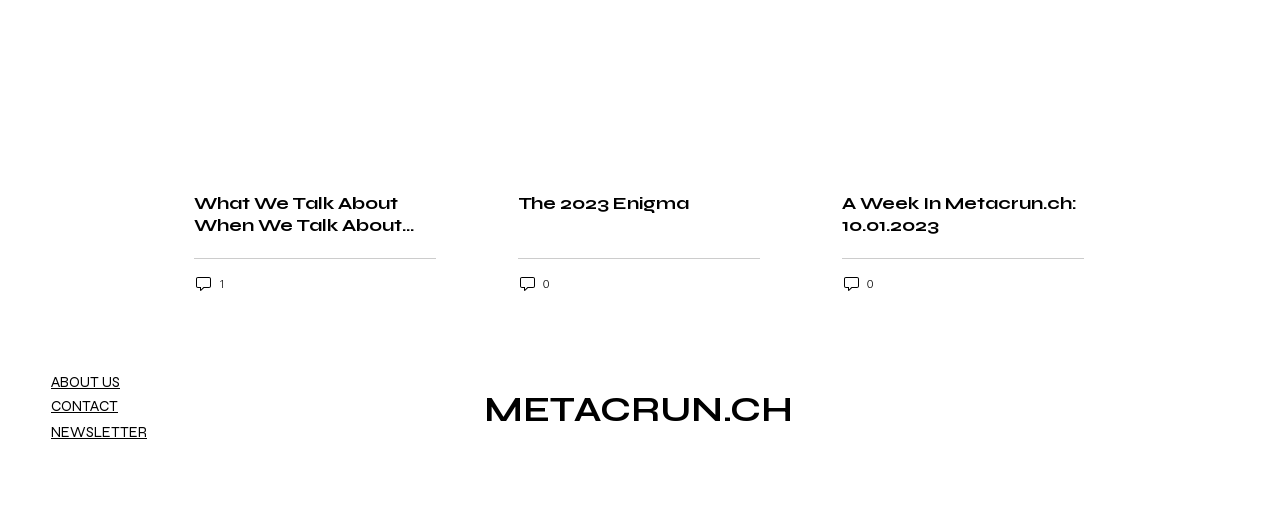Please specify the bounding box coordinates of the area that should be clicked to accomplish the following instruction: "Read the article 'A Week In Metacrun.ch: 10.01.2023'". The coordinates should consist of four float numbers between 0 and 1, i.e., [left, top, right, bottom].

[0.658, 0.37, 0.847, 0.455]